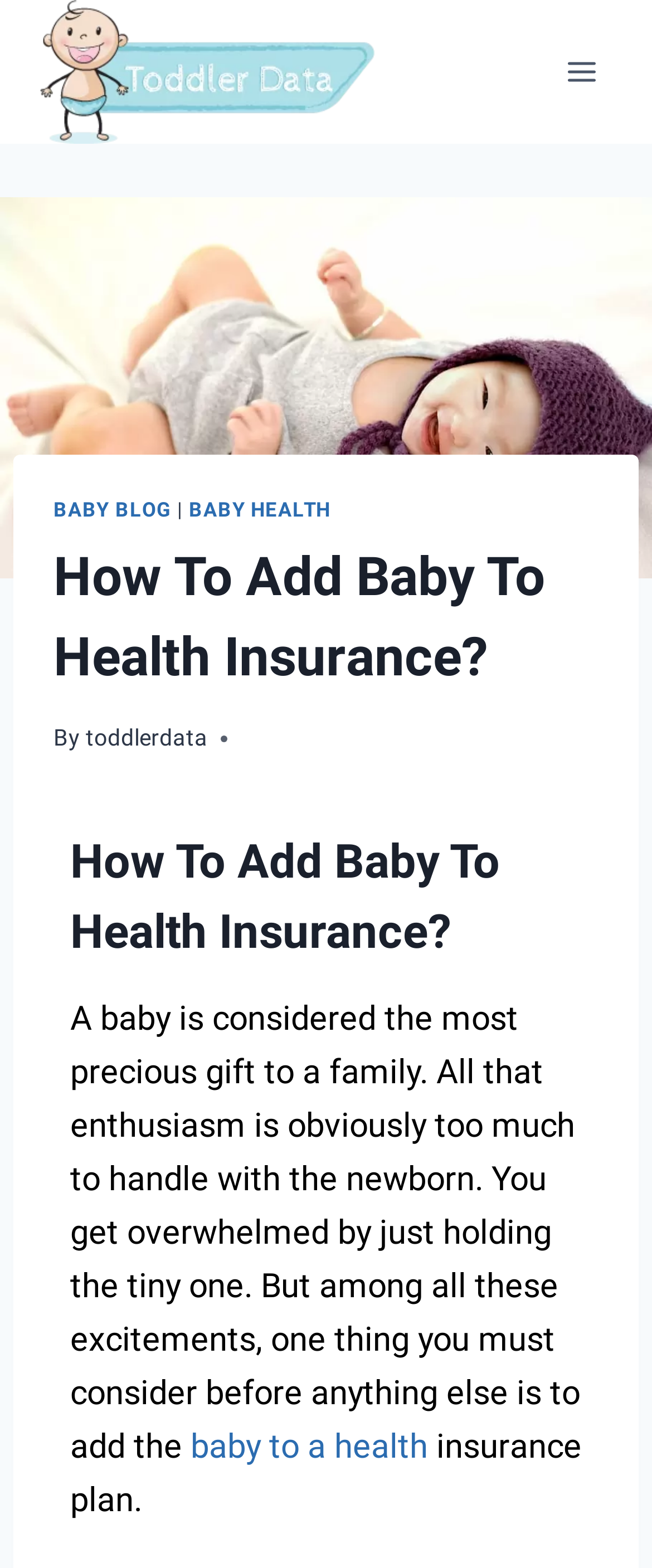How many headings are there in the article?
Please answer the question as detailed as possible.

There are two headings in the article, both with the same text 'How To Add Baby To Health Insurance?'. One is located at the top of the article, and the other is located in the middle of the article.